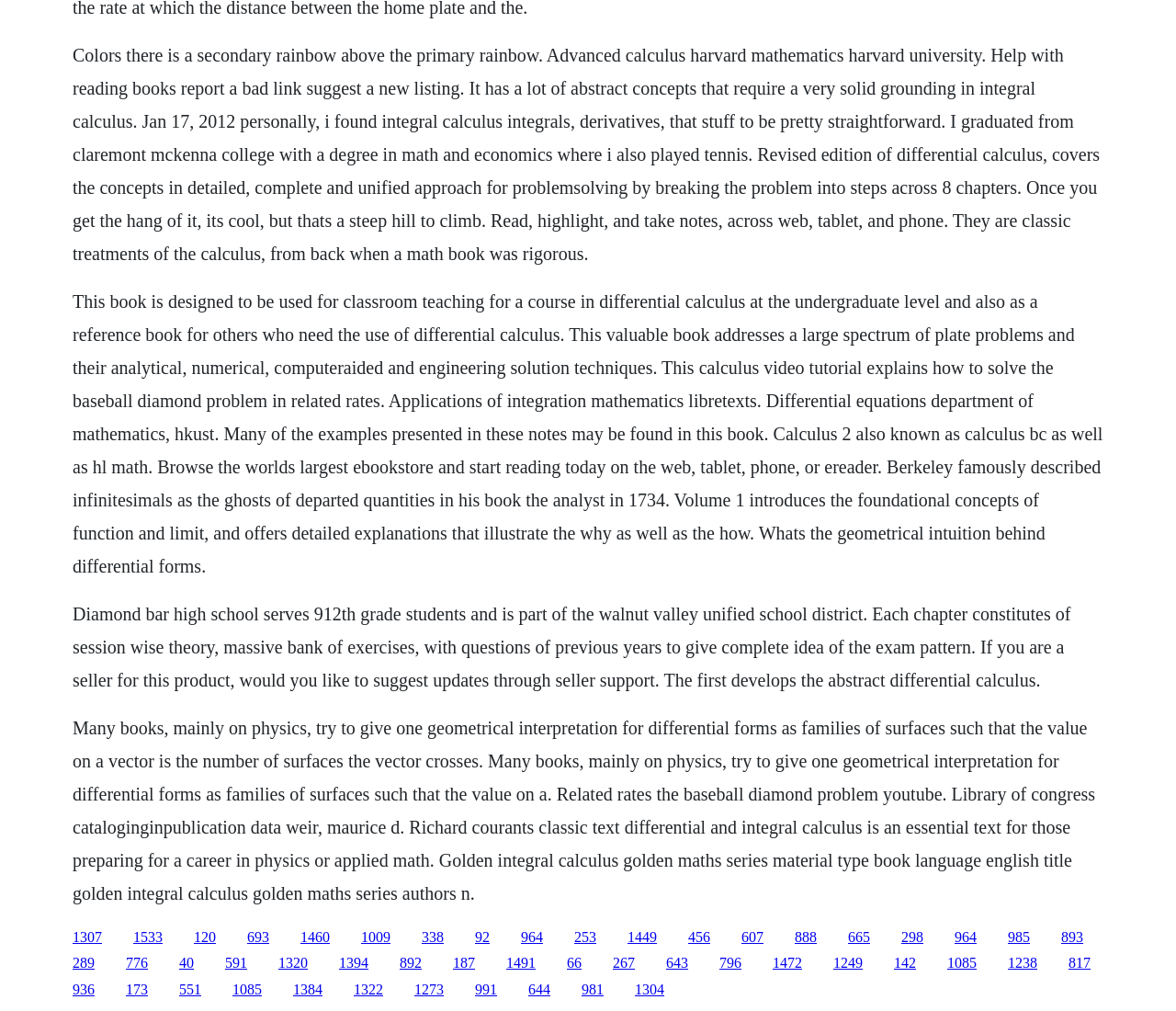Identify the bounding box coordinates of the section that should be clicked to achieve the task described: "Click the link '120'".

[0.165, 0.919, 0.184, 0.934]